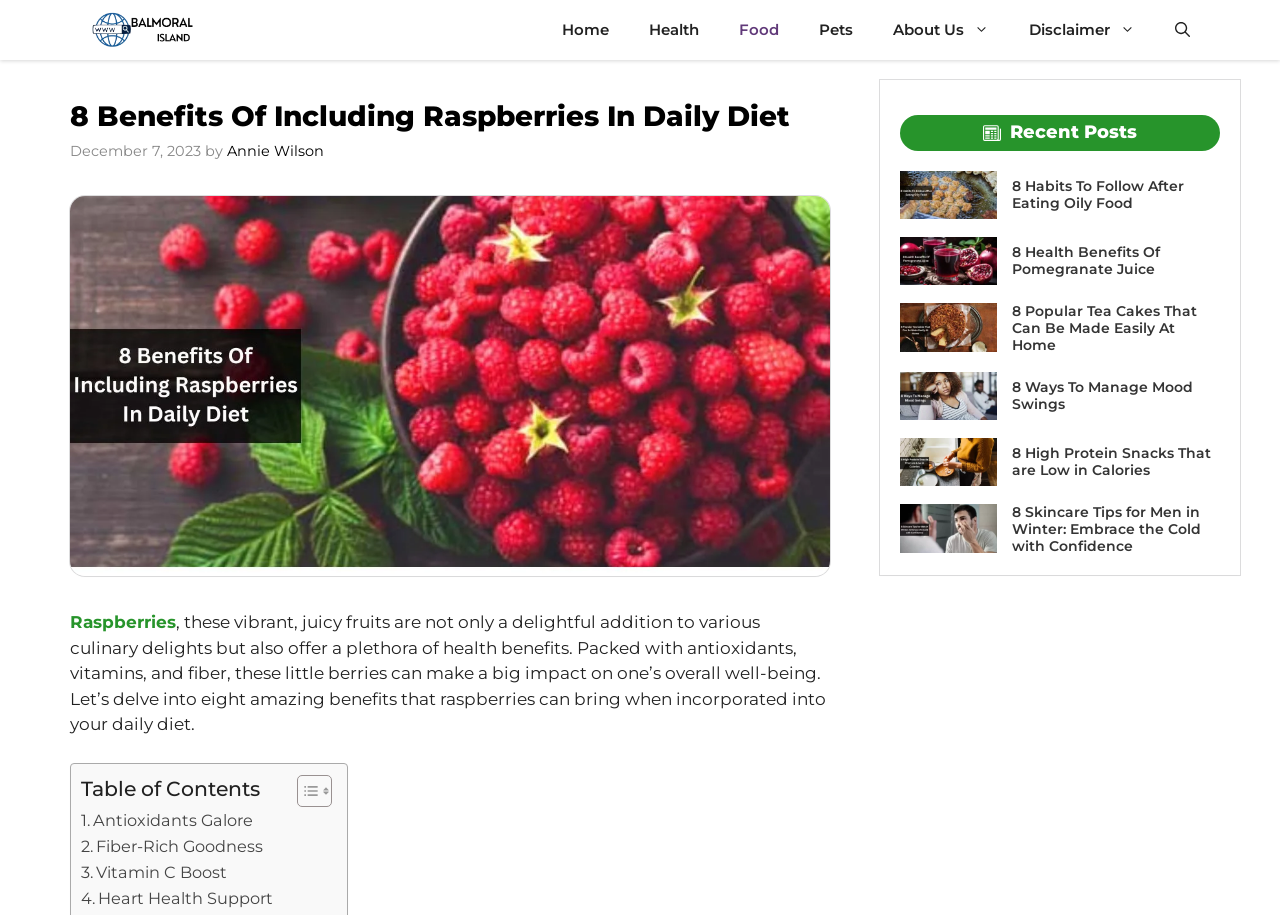Determine the bounding box coordinates of the element that should be clicked to execute the following command: "Toggle the table of contents".

[0.22, 0.846, 0.256, 0.884]